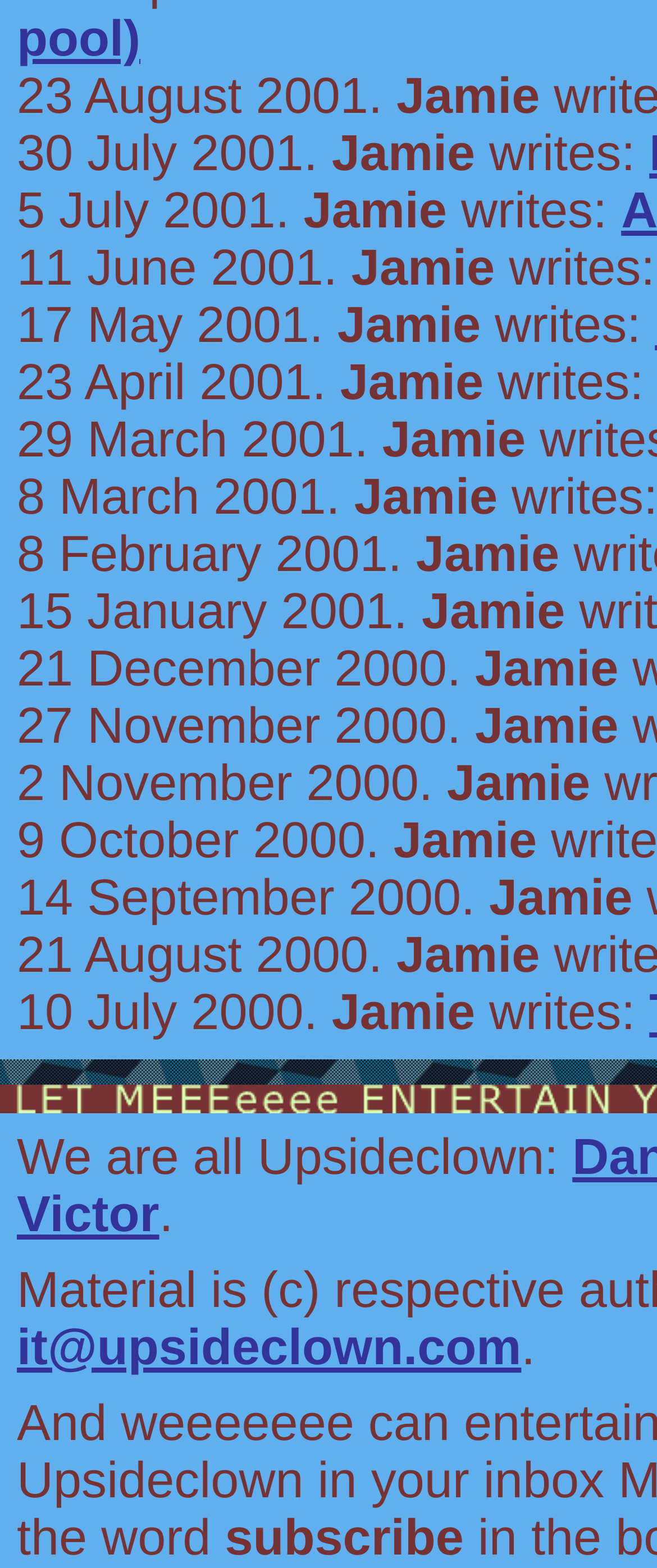Who is the contact person for Upsideclown?
Based on the image, give a concise answer in the form of a single word or short phrase.

Victor